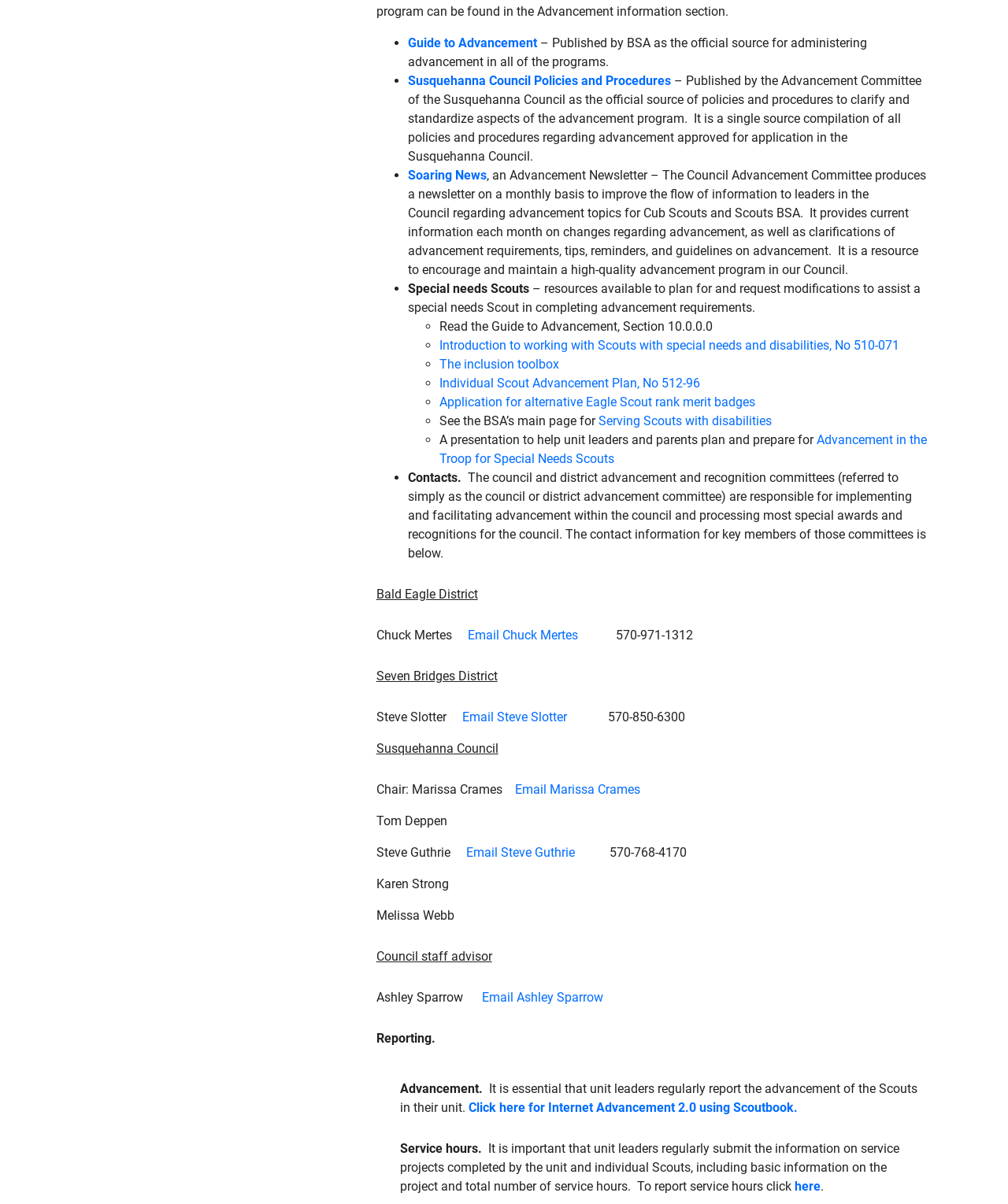Identify the bounding box for the UI element described as: "Email Marissa Crames". Ensure the coordinates are four float numbers between 0 and 1, formatted as [left, top, right, bottom].

[0.511, 0.649, 0.635, 0.662]